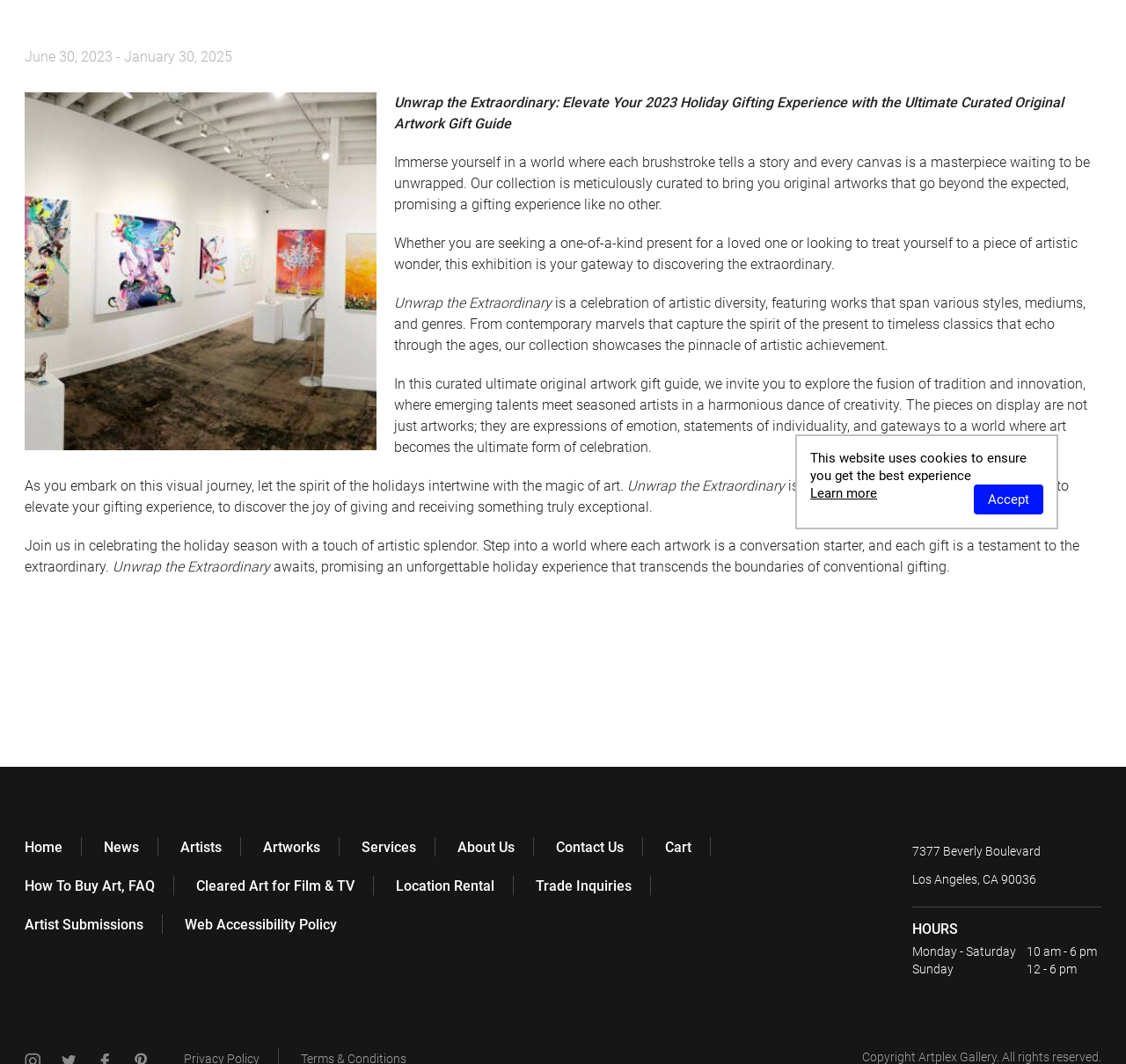Determine the bounding box for the HTML element described here: "Artplex Gallery". The coordinates should be given as [left, top, right, bottom] with each number being a float between 0 and 1.

[0.816, 0.987, 0.885, 1.0]